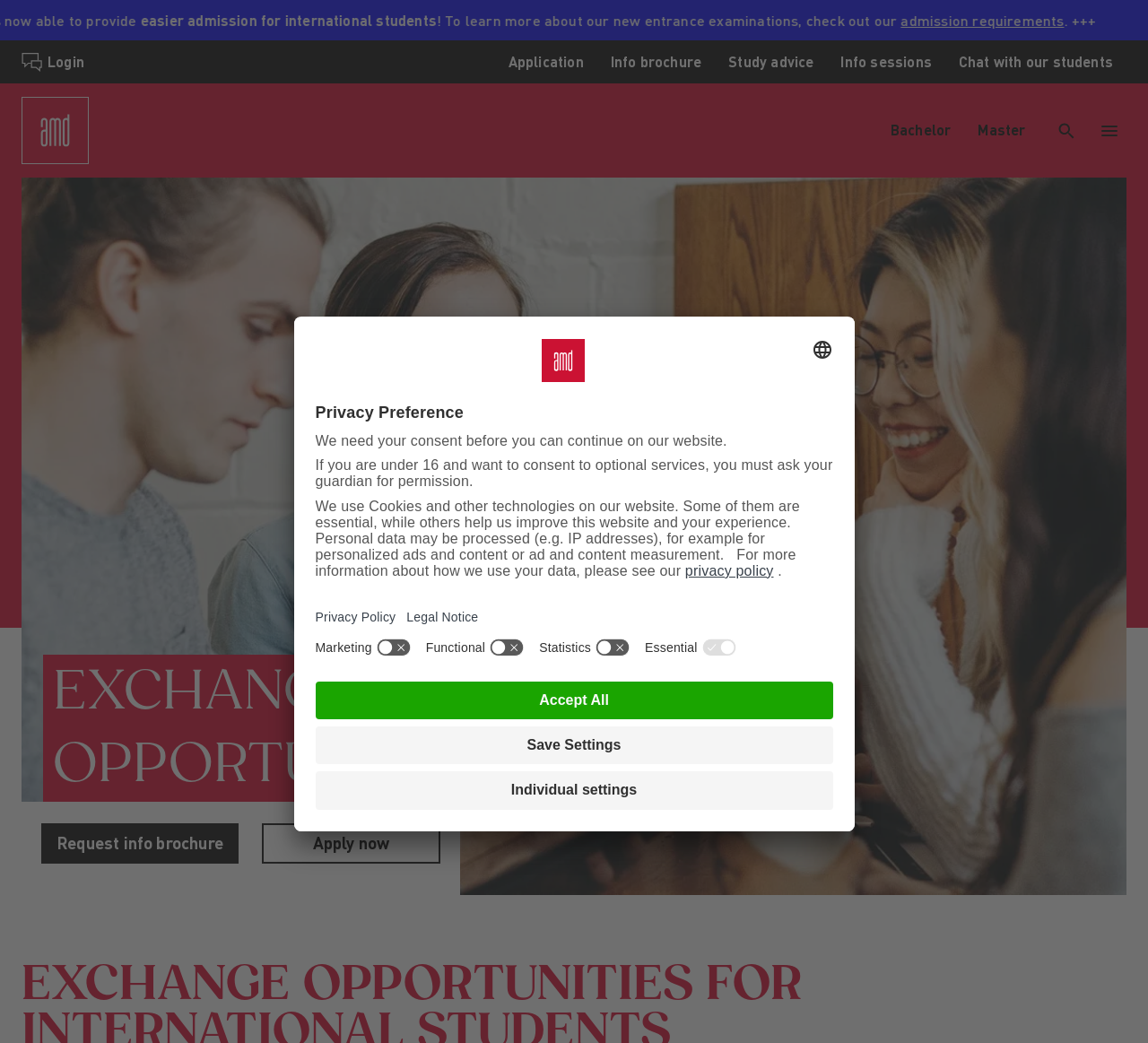What is the name of the university mentioned on the webpage? Using the information from the screenshot, answer with a single word or phrase.

Hochschule Fresenius